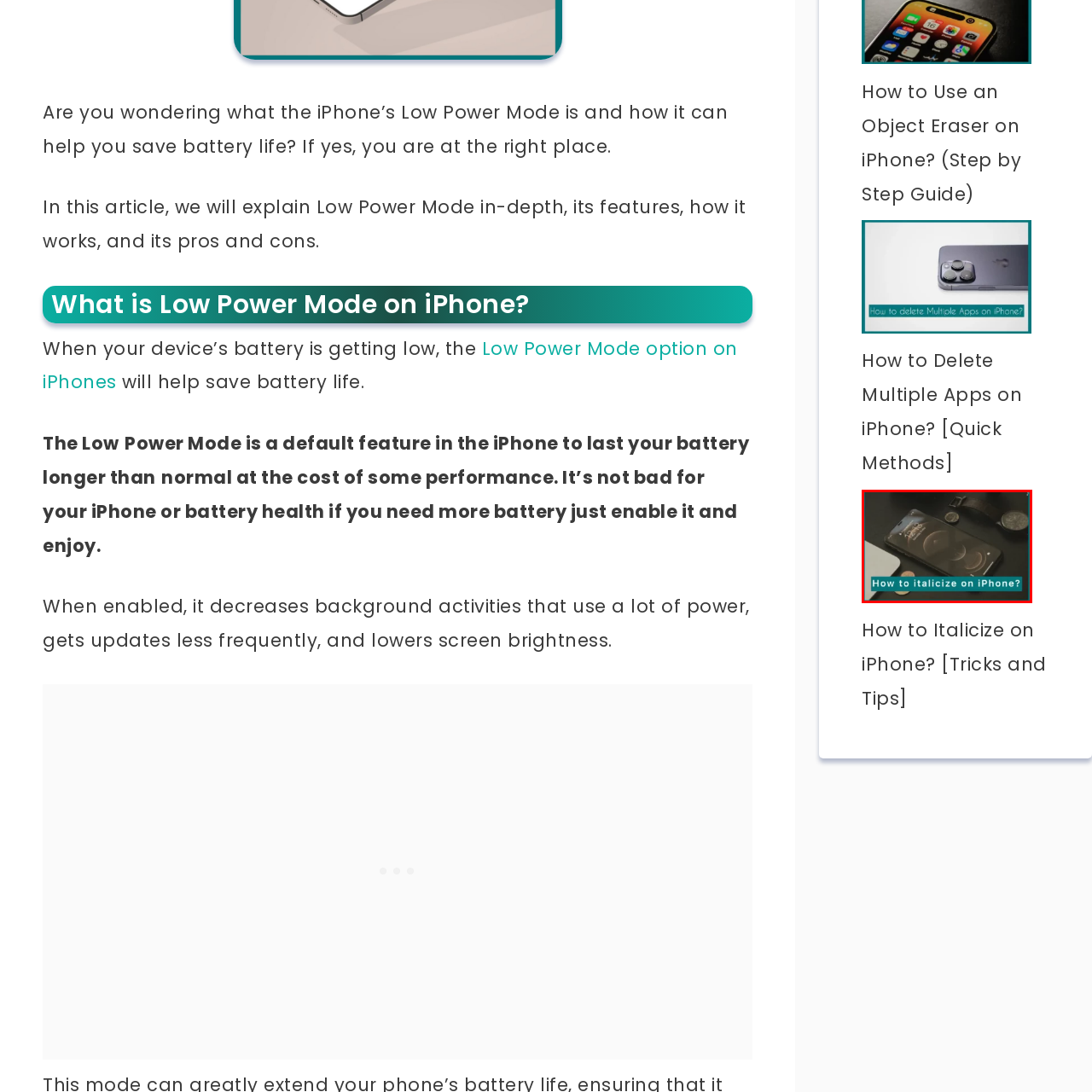Check the section outlined in red, What is the purpose of the image? Please reply with a single word or phrase.

Guide or tutorial